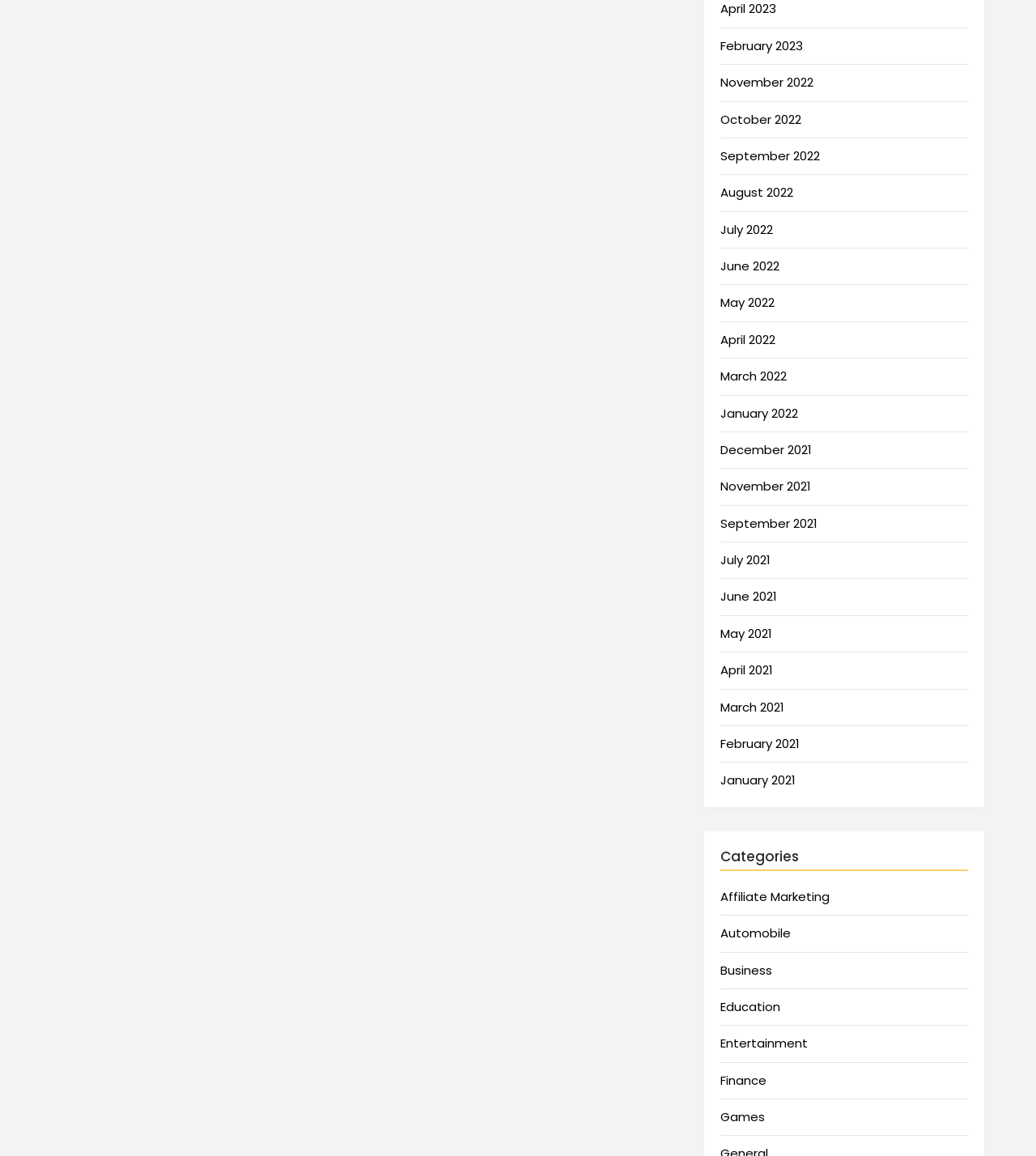From the webpage screenshot, identify the region described by January 2022. Provide the bounding box coordinates as (top-left x, top-left y, bottom-right x, bottom-right y), with each value being a floating point number between 0 and 1.

[0.696, 0.35, 0.771, 0.365]